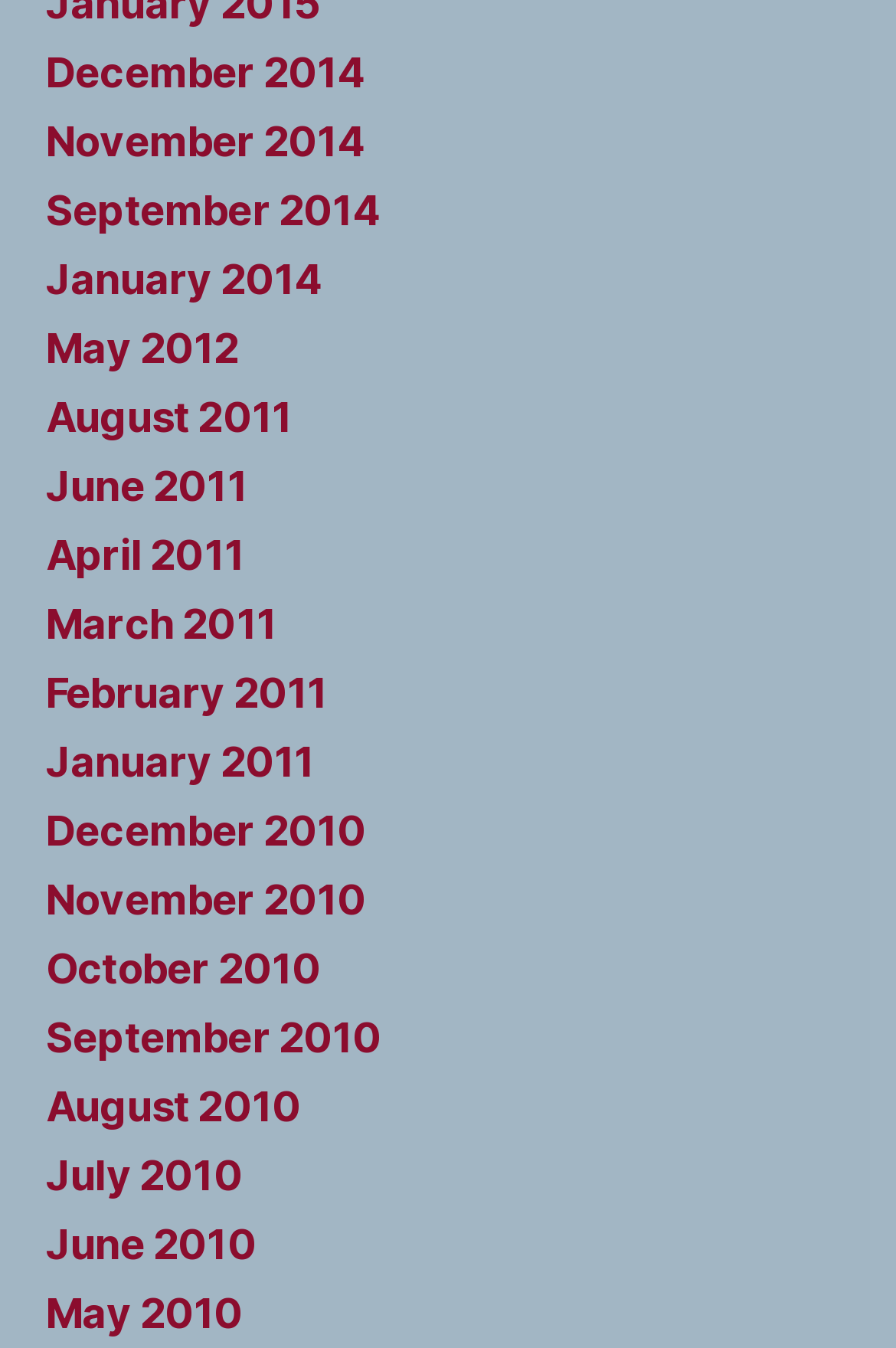Given the description of a UI element: "January 2014", identify the bounding box coordinates of the matching element in the webpage screenshot.

[0.051, 0.189, 0.358, 0.225]